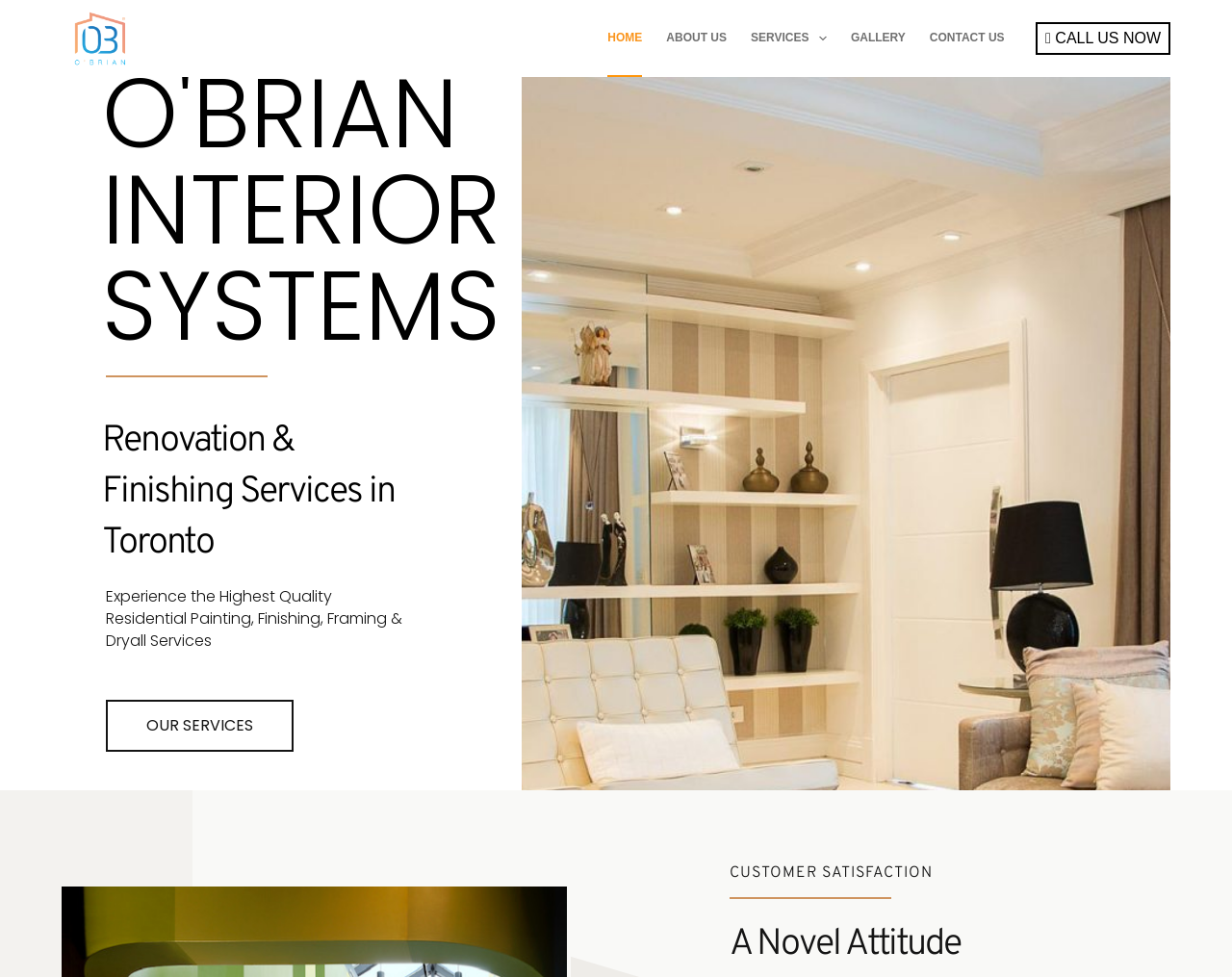Find the bounding box coordinates of the clickable region needed to perform the following instruction: "Click the 'OUR SERVICES' link". The coordinates should be provided as four float numbers between 0 and 1, i.e., [left, top, right, bottom].

[0.086, 0.716, 0.238, 0.77]